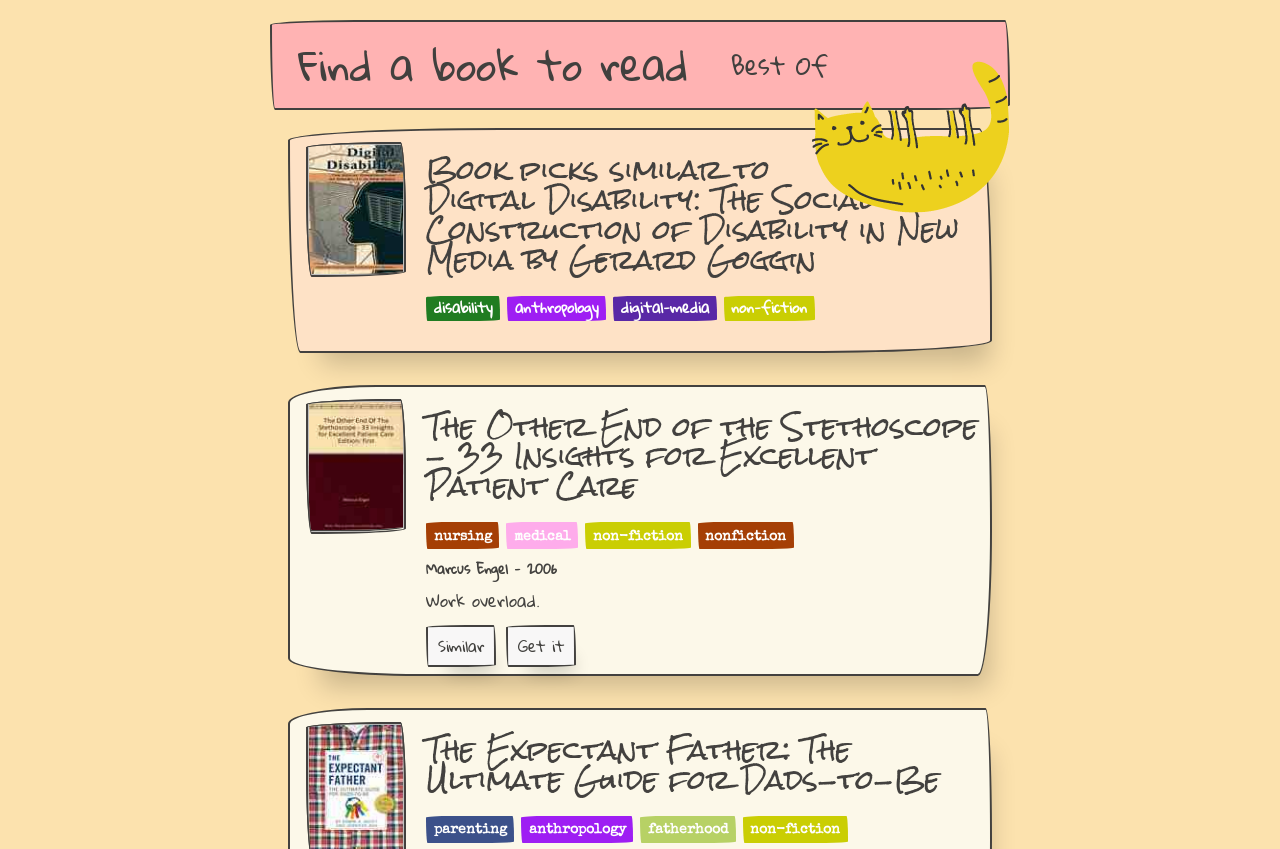Locate the bounding box coordinates of the element you need to click to accomplish the task described by this instruction: "Click the producershybrids logo".

None